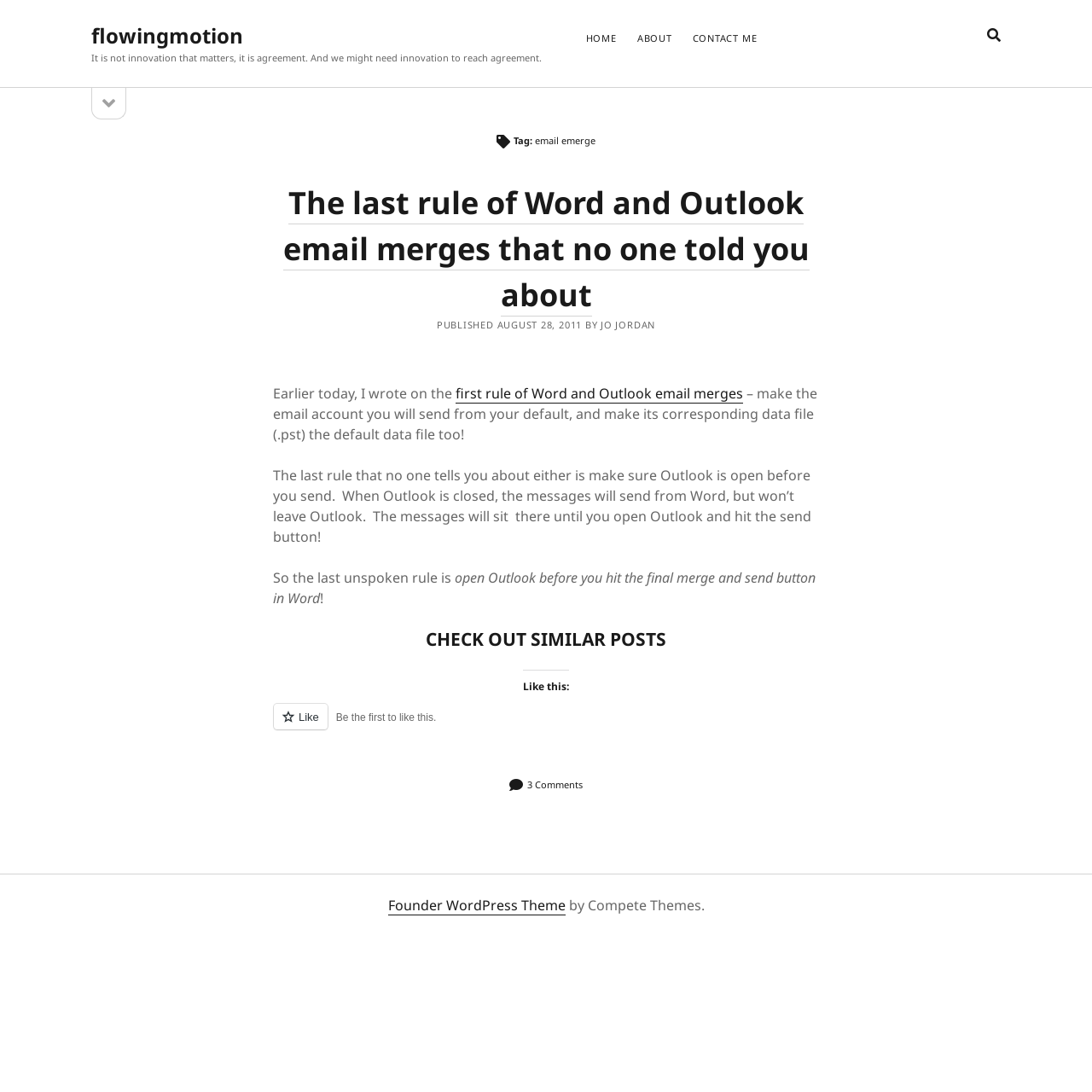Utilize the information from the image to answer the question in detail:
What is the main topic of the webpage?

Based on the webpage structure and content, it appears that the main topic of the webpage is 'Email Emerge', which is also reflected in the meta description. The webpage has various categories and links related to email emerge, suggesting that it is the central theme of the webpage.